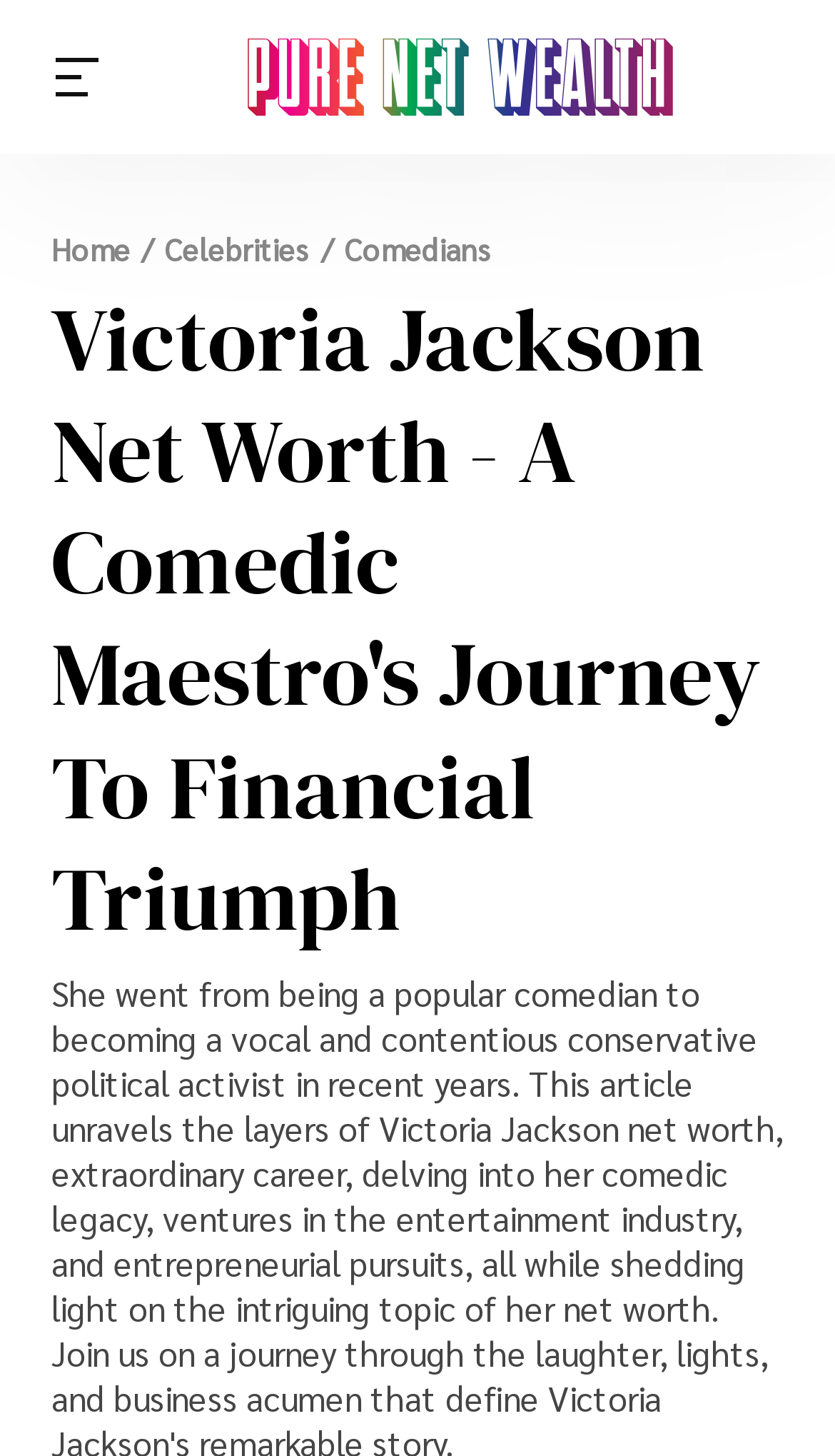Show the bounding box coordinates for the HTML element described as: "Comedians".

[0.413, 0.165, 0.59, 0.179]